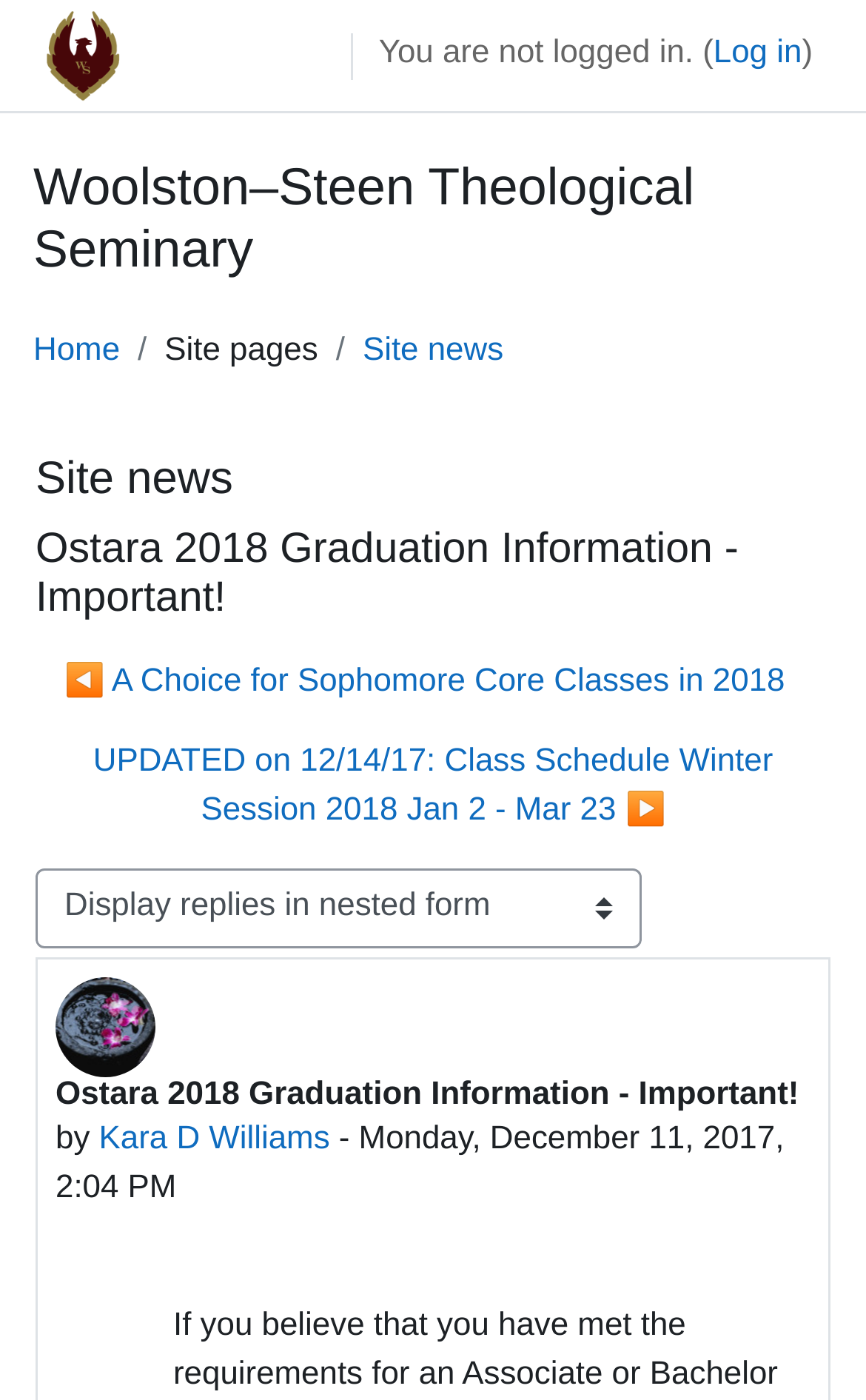Identify the main heading from the webpage and provide its text content.

Woolston–Steen Theological Seminary